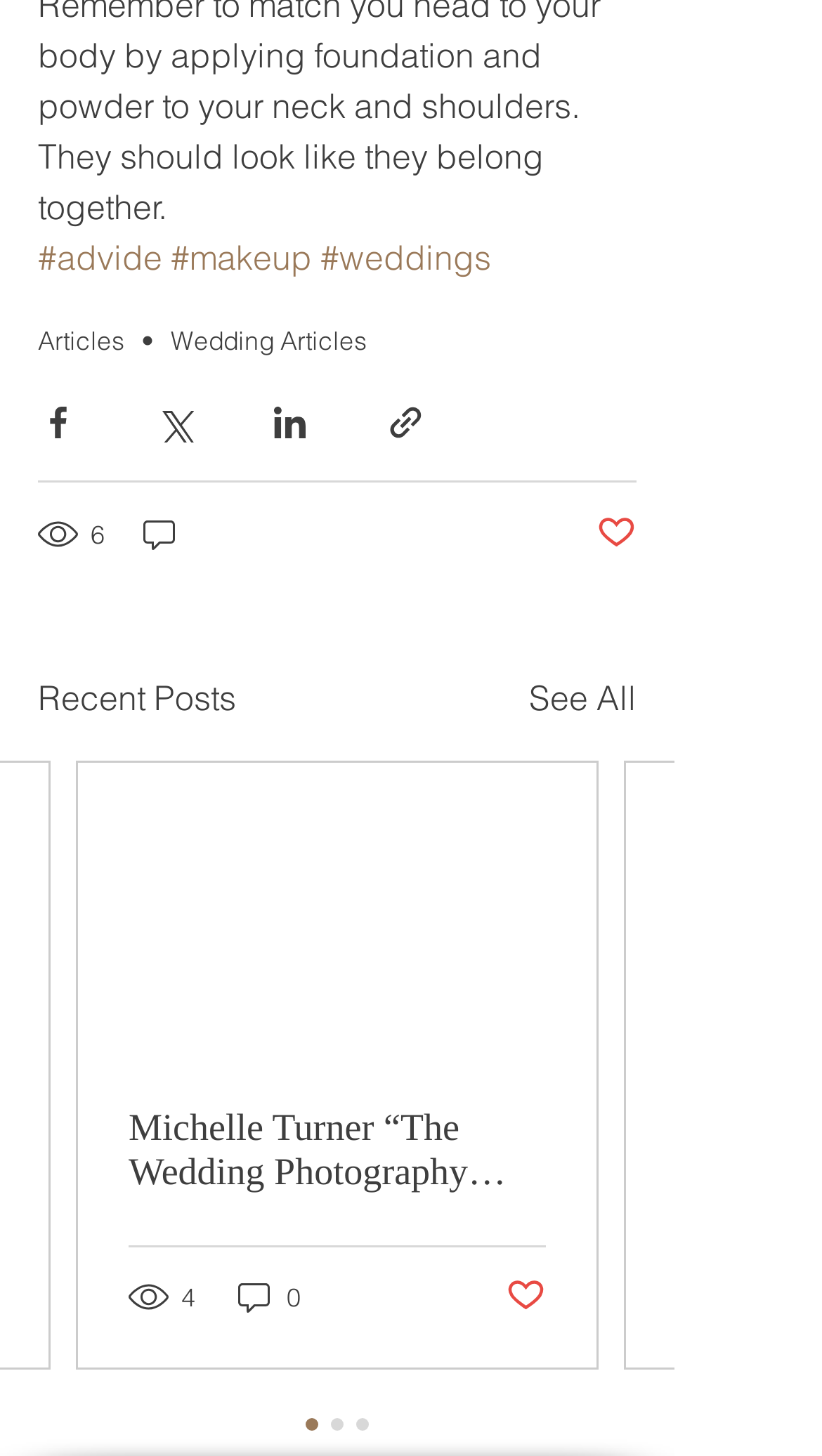Please specify the bounding box coordinates of the clickable region to carry out the following instruction: "Click on the 'See All' button". The coordinates should be four float numbers between 0 and 1, in the format [left, top, right, bottom].

[0.644, 0.462, 0.774, 0.497]